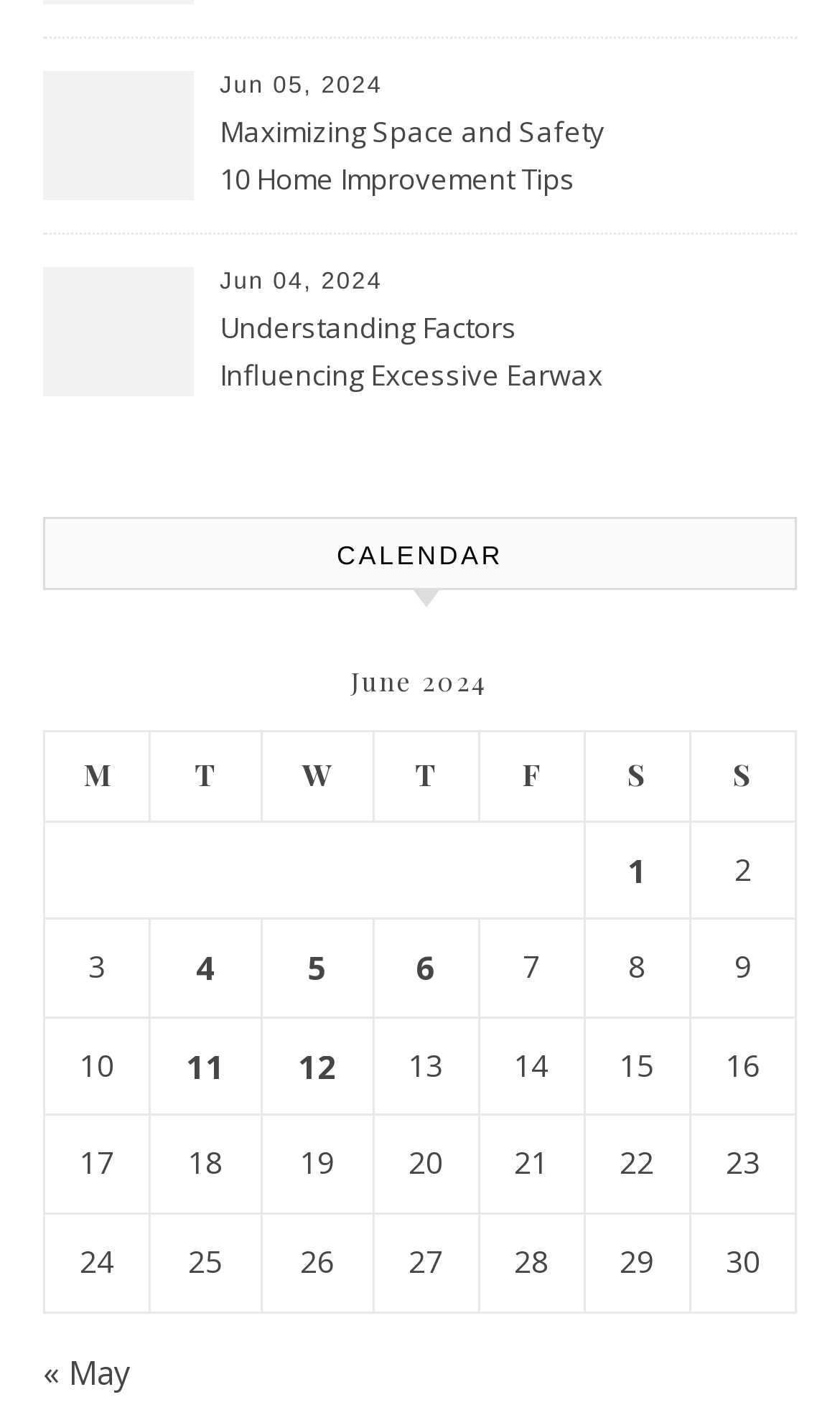Using the description: "« May", determine the UI element's bounding box coordinates. Ensure the coordinates are in the format of four float numbers between 0 and 1, i.e., [left, top, right, bottom].

[0.051, 0.95, 0.156, 0.981]